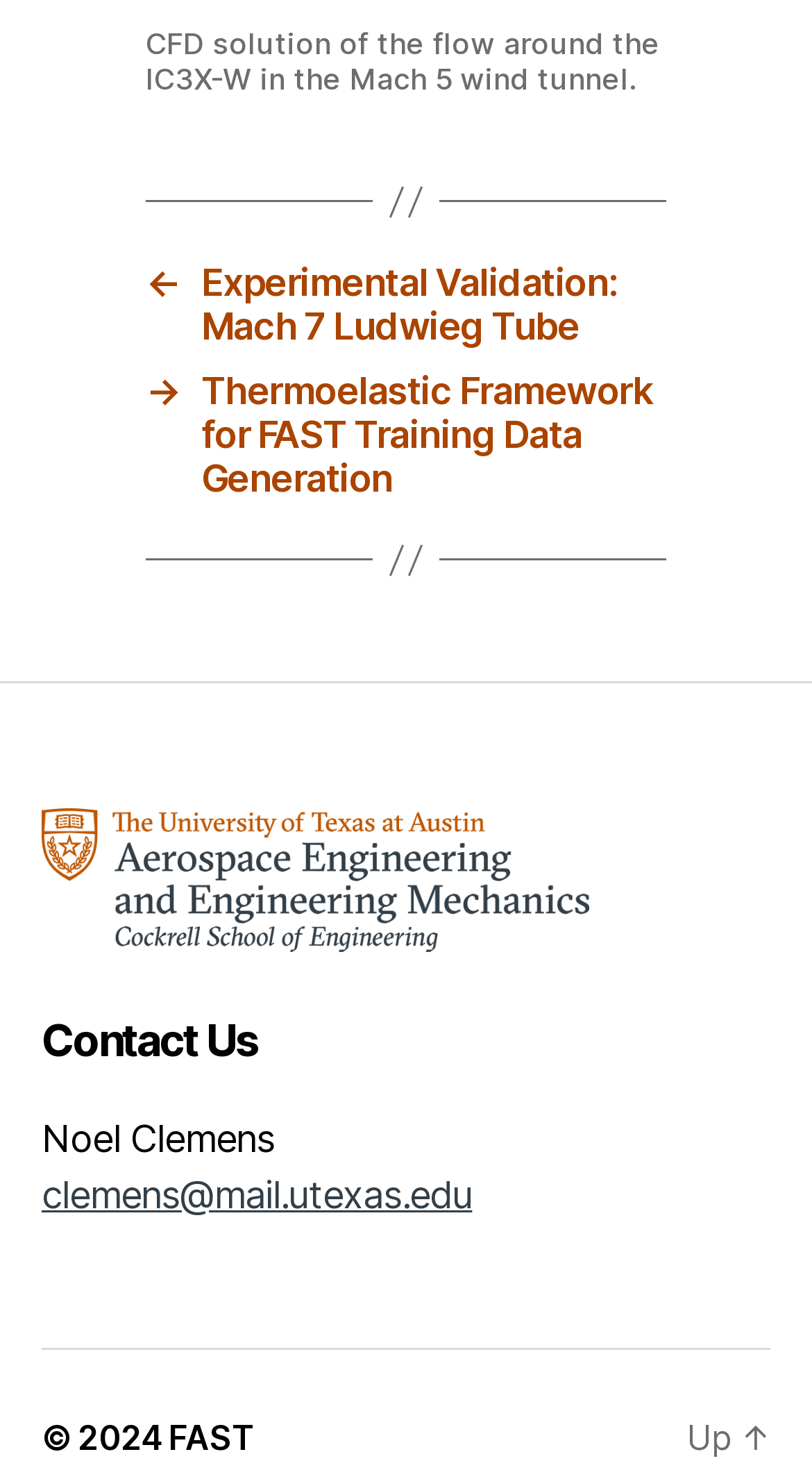What is the topic of the CFD solution?
Using the image as a reference, give a one-word or short phrase answer.

Flow around IC3X-W